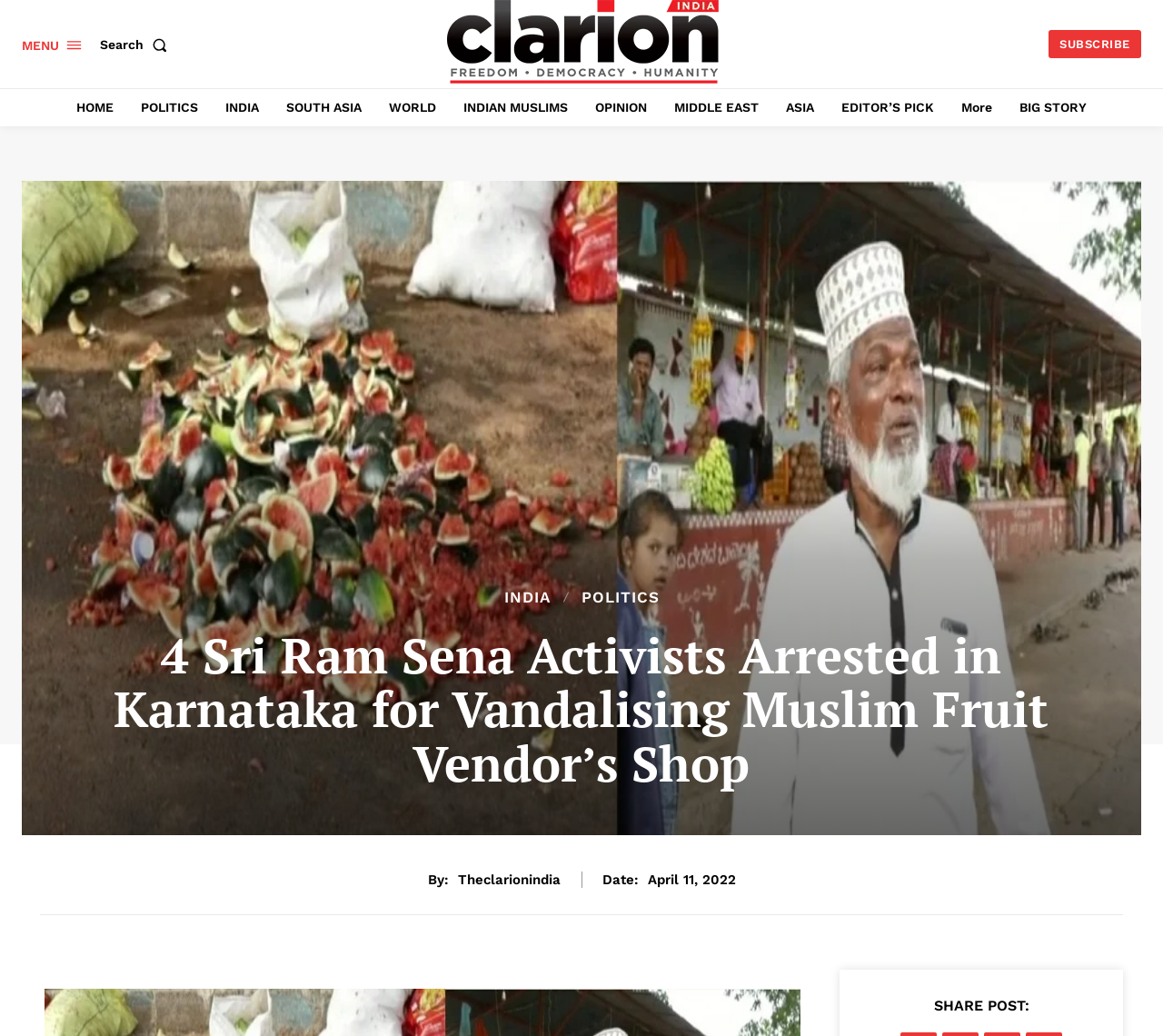Reply to the question with a single word or phrase:
What is the date of the news article?

April 11, 2022